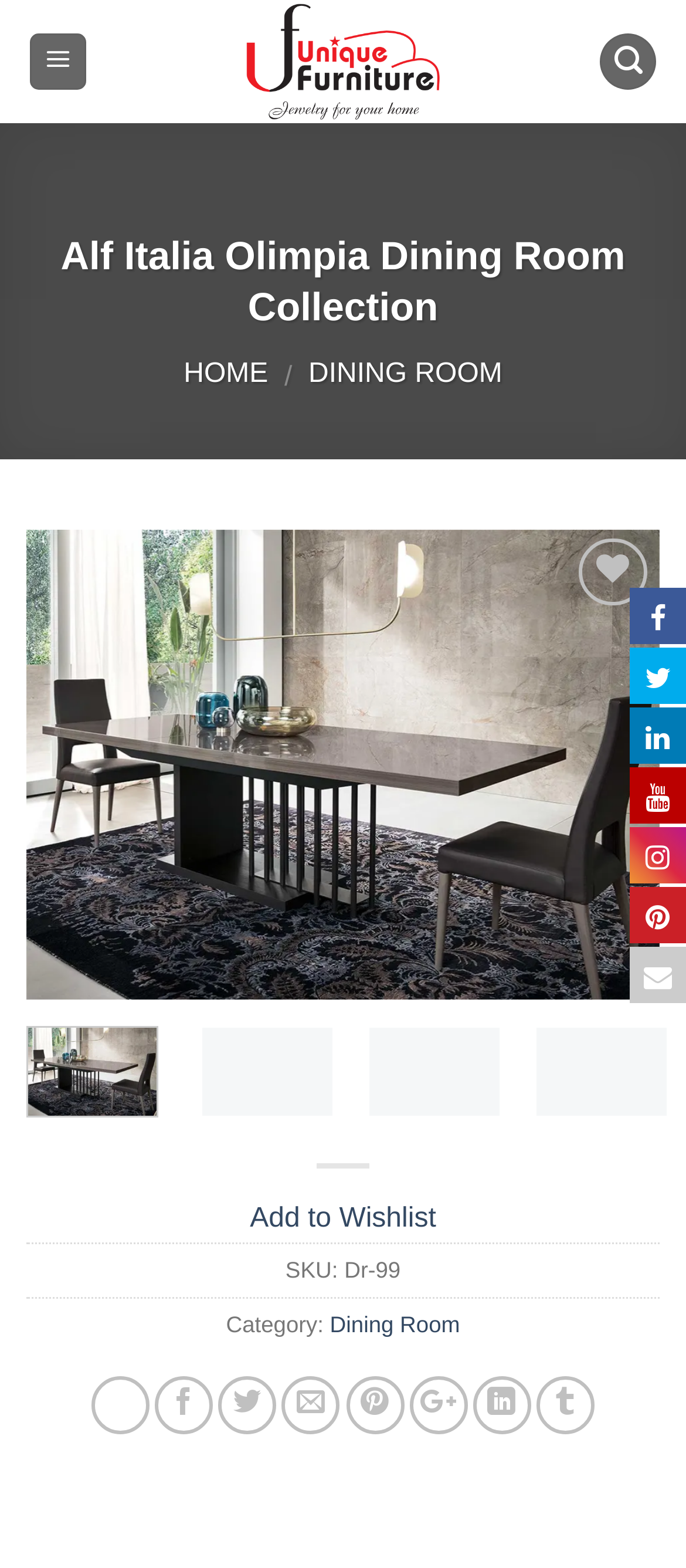Using the elements shown in the image, answer the question comprehensively: What is the SKU of the product?

The SKU of the product is mentioned as 'Dr-99' in the static text 'SKU:' and its corresponding static text.